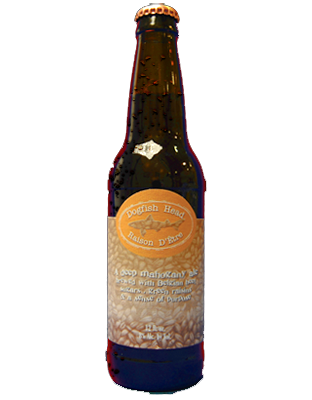Respond to the question below with a single word or phrase: What is the primary color scheme of the label?

Orange and beige